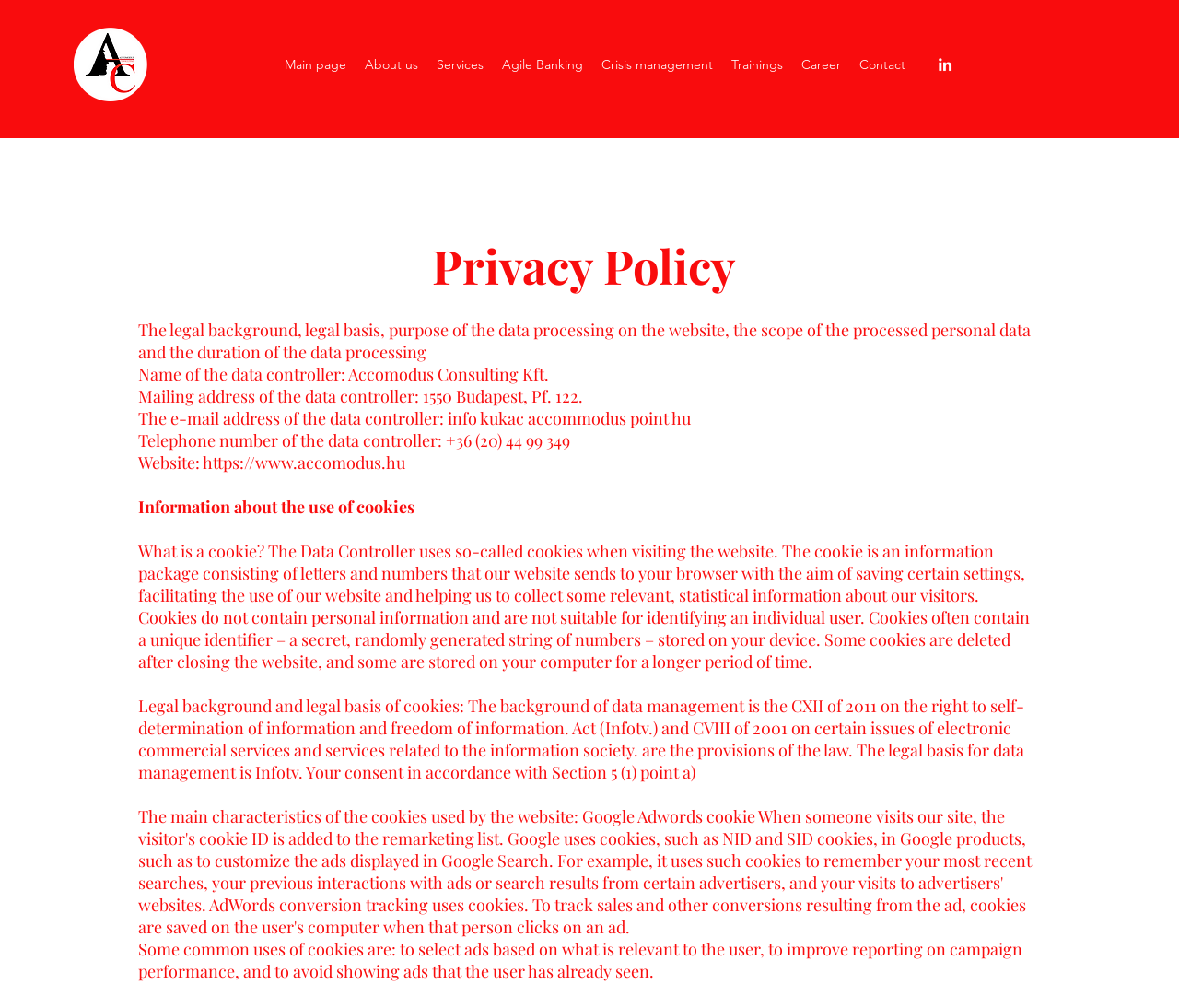What is the purpose of cookies on this website?
Using the image as a reference, answer with just one word or a short phrase.

To select ads, improve reporting, and avoid showing ads